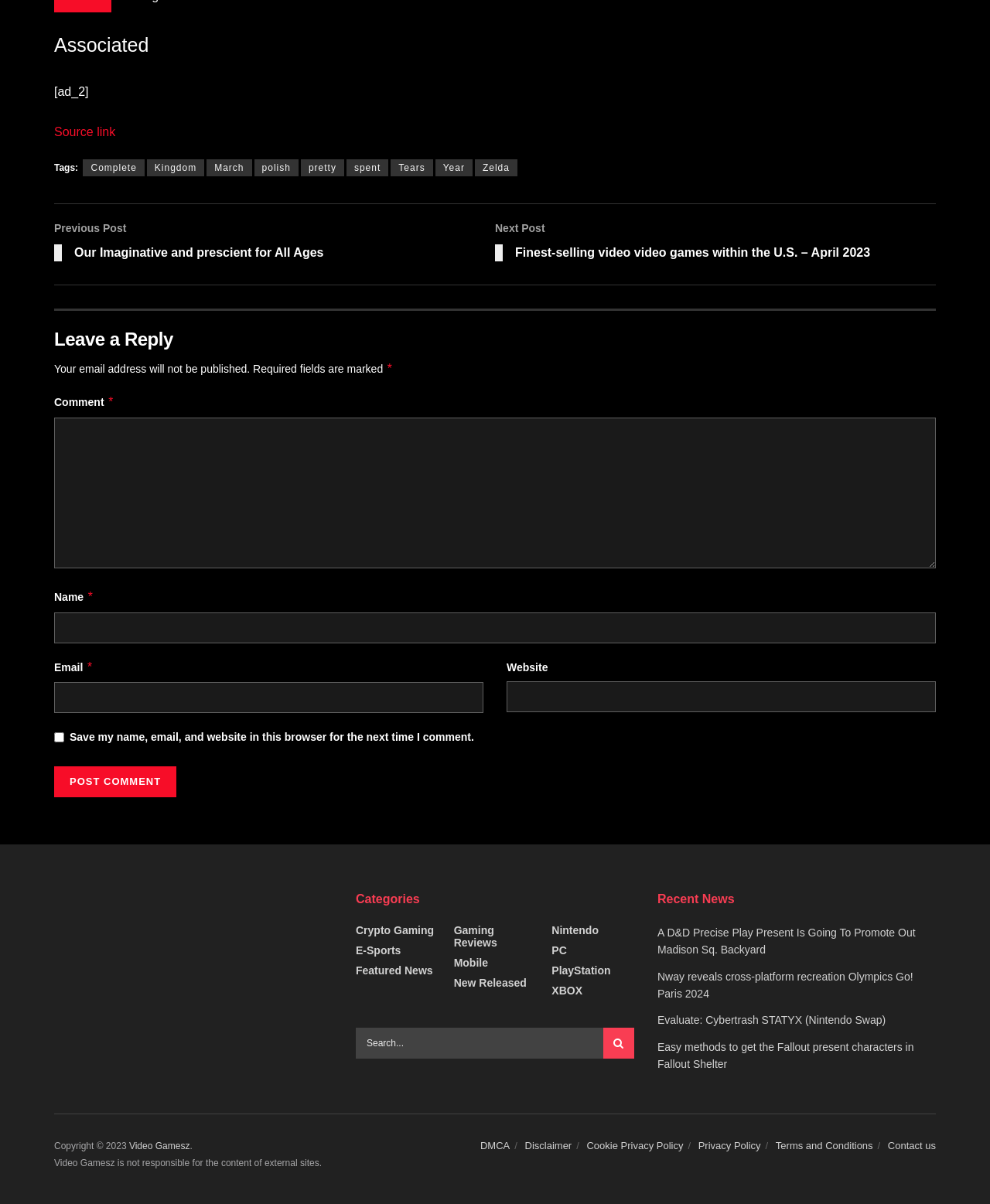Please pinpoint the bounding box coordinates for the region I should click to adhere to this instruction: "Click on the 'Previous Post' link".

[0.055, 0.182, 0.5, 0.224]